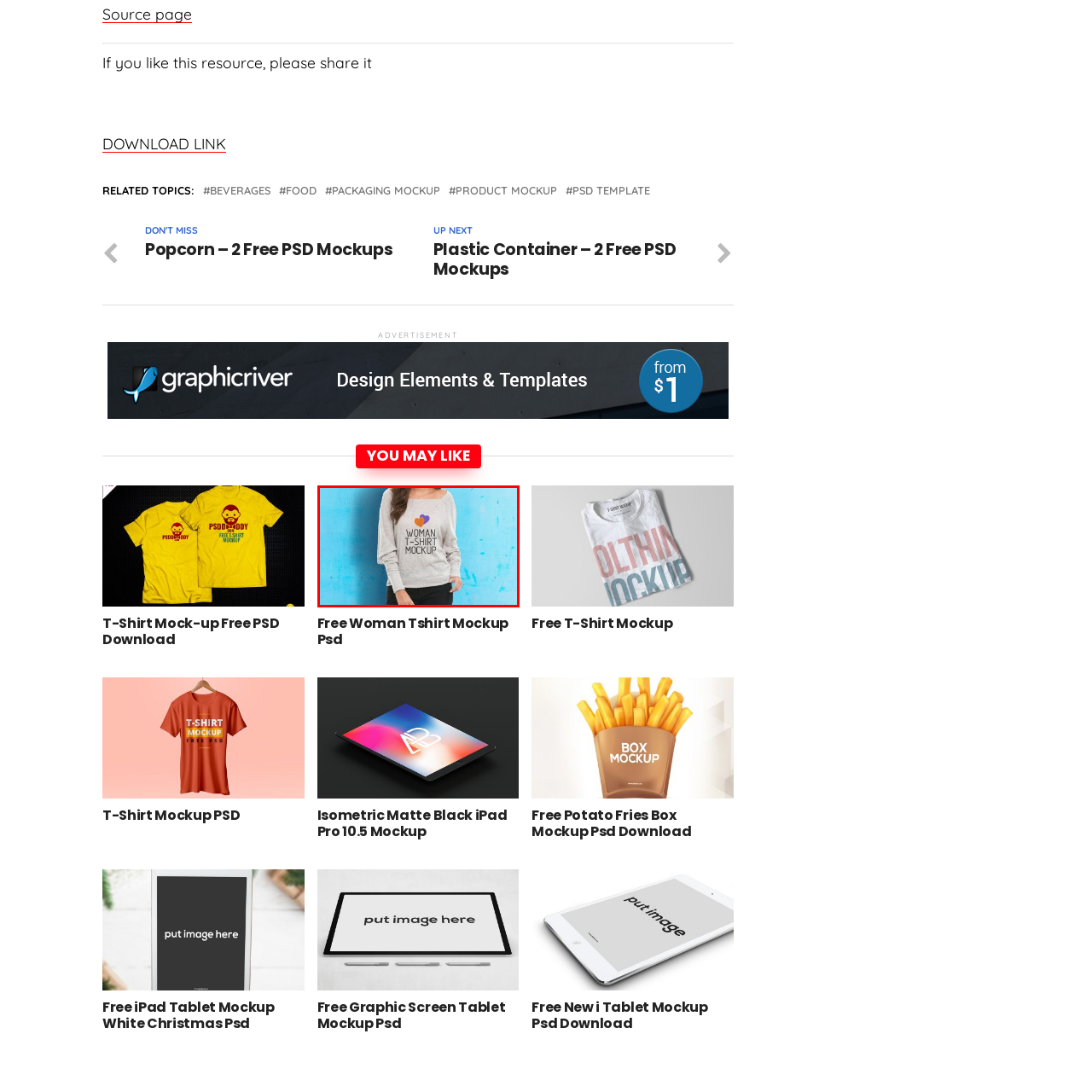How many hearts are on the graphic print?
Inspect the image enclosed within the red bounding box and provide a detailed answer to the question, using insights from the image.

The caption describes the graphic print as being 'accented with two colorful hearts—one orange and one purple', which indicates that there are two hearts on the print.